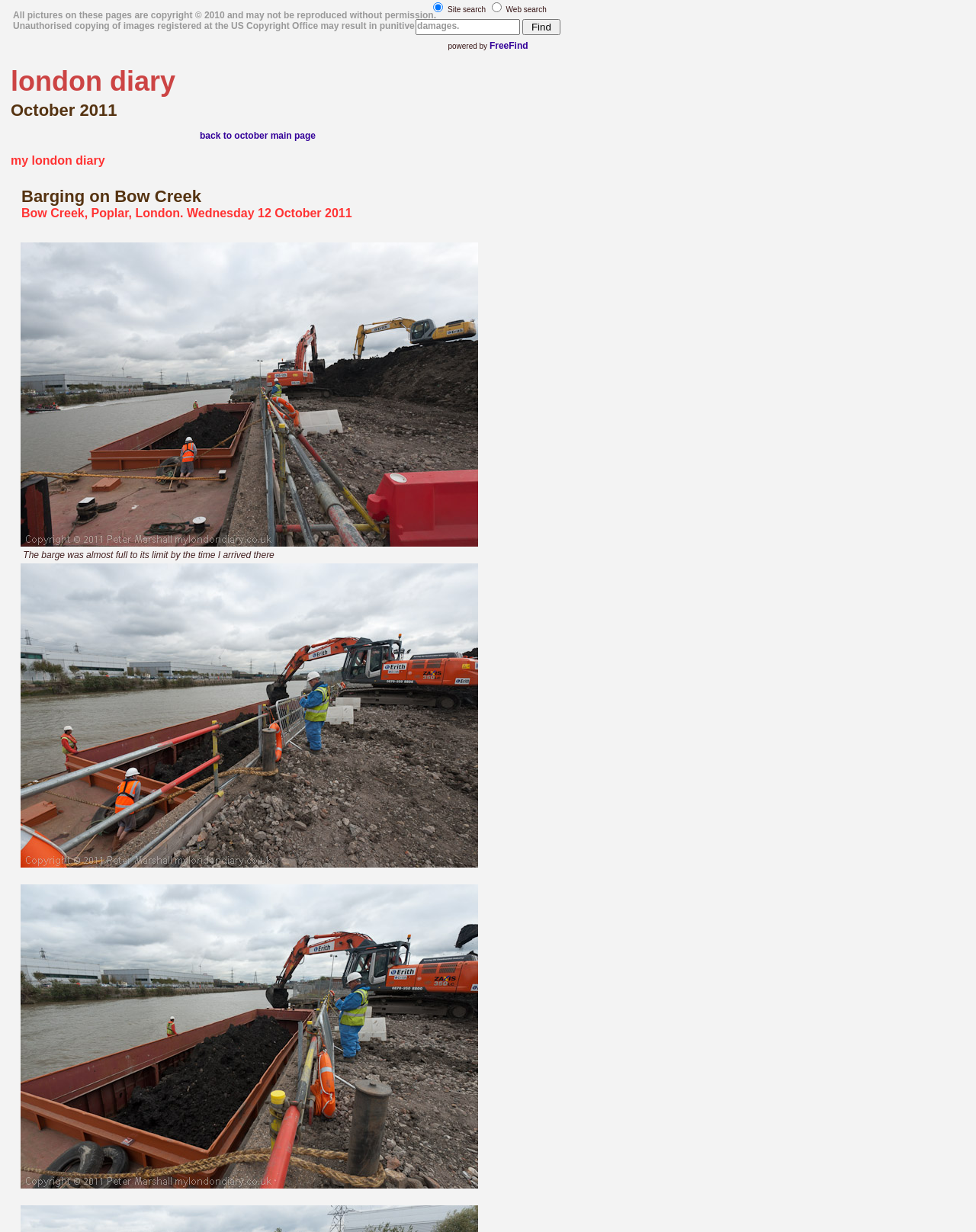Respond to the question below with a single word or phrase:
What is the copyright notice at the top of the page?

All pictures on these pages are copyright © 2010